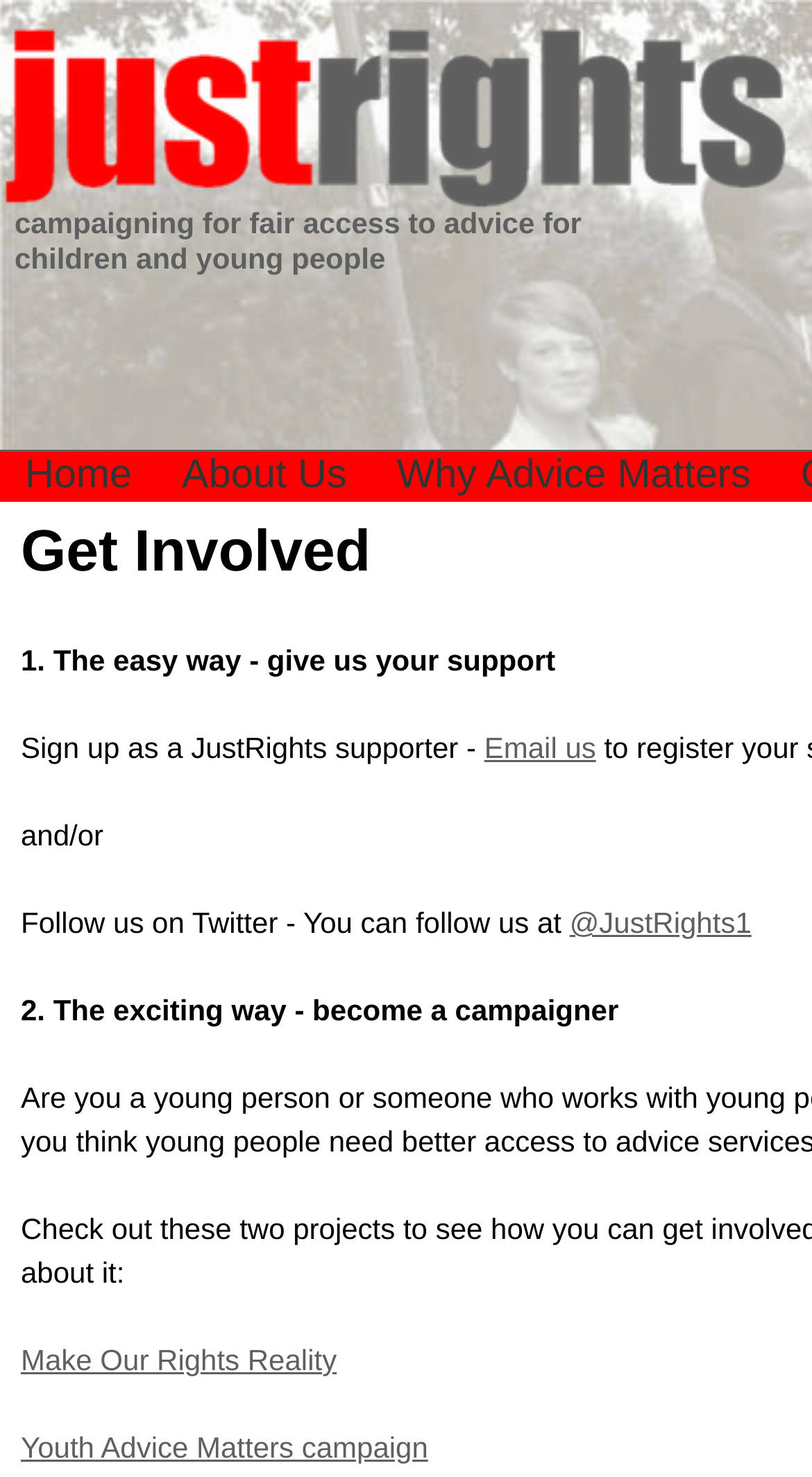Provide the bounding box coordinates for the UI element described in this sentence: "Jump to navigation". The coordinates should be four float values between 0 and 1, i.e., [left, top, right, bottom].

[0.0, 0.0, 1.0, 0.008]